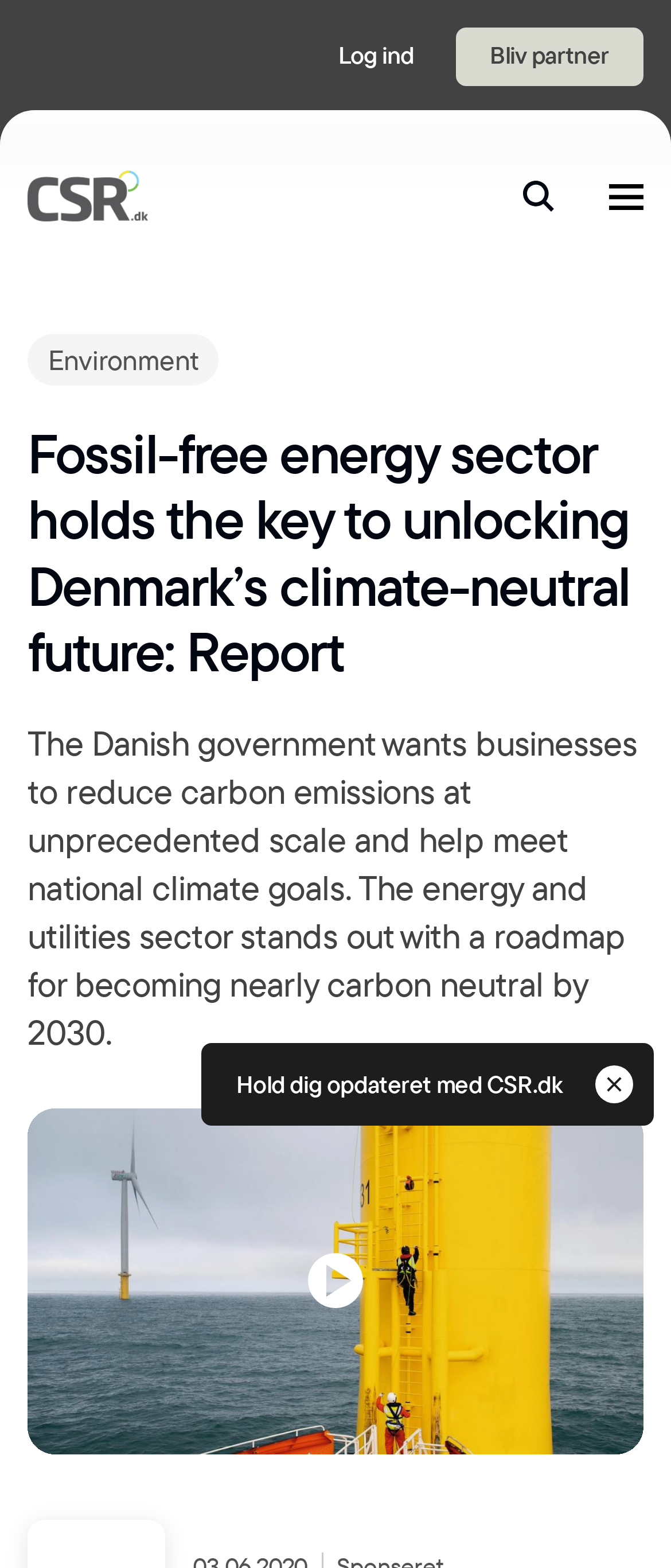Find the coordinates for the bounding box of the element with this description: "Bliv partner".

[0.679, 0.018, 0.959, 0.054]